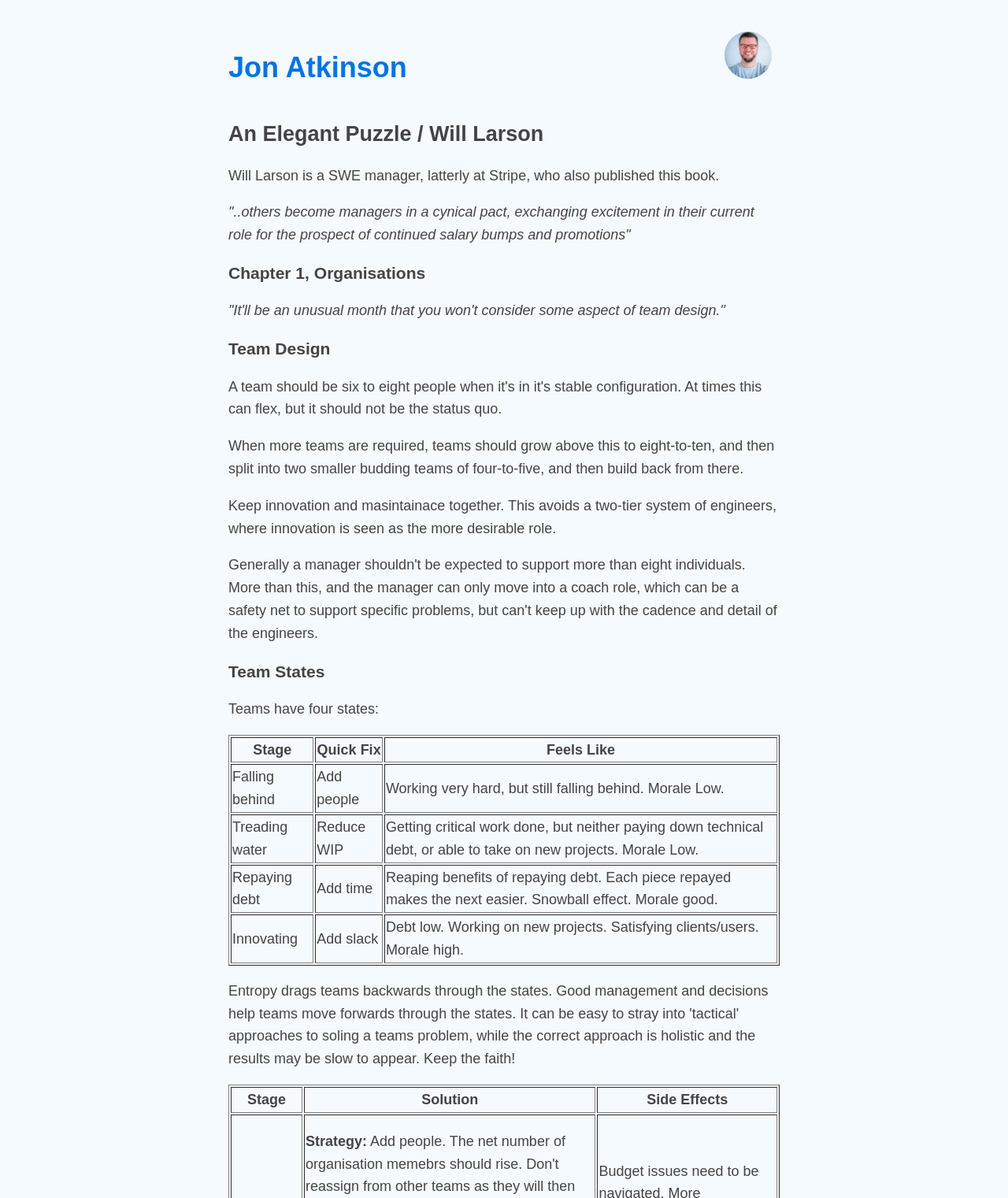What is the ideal team size according to the webpage?
Answer with a single word or short phrase according to what you see in the image.

Eight-to-ten